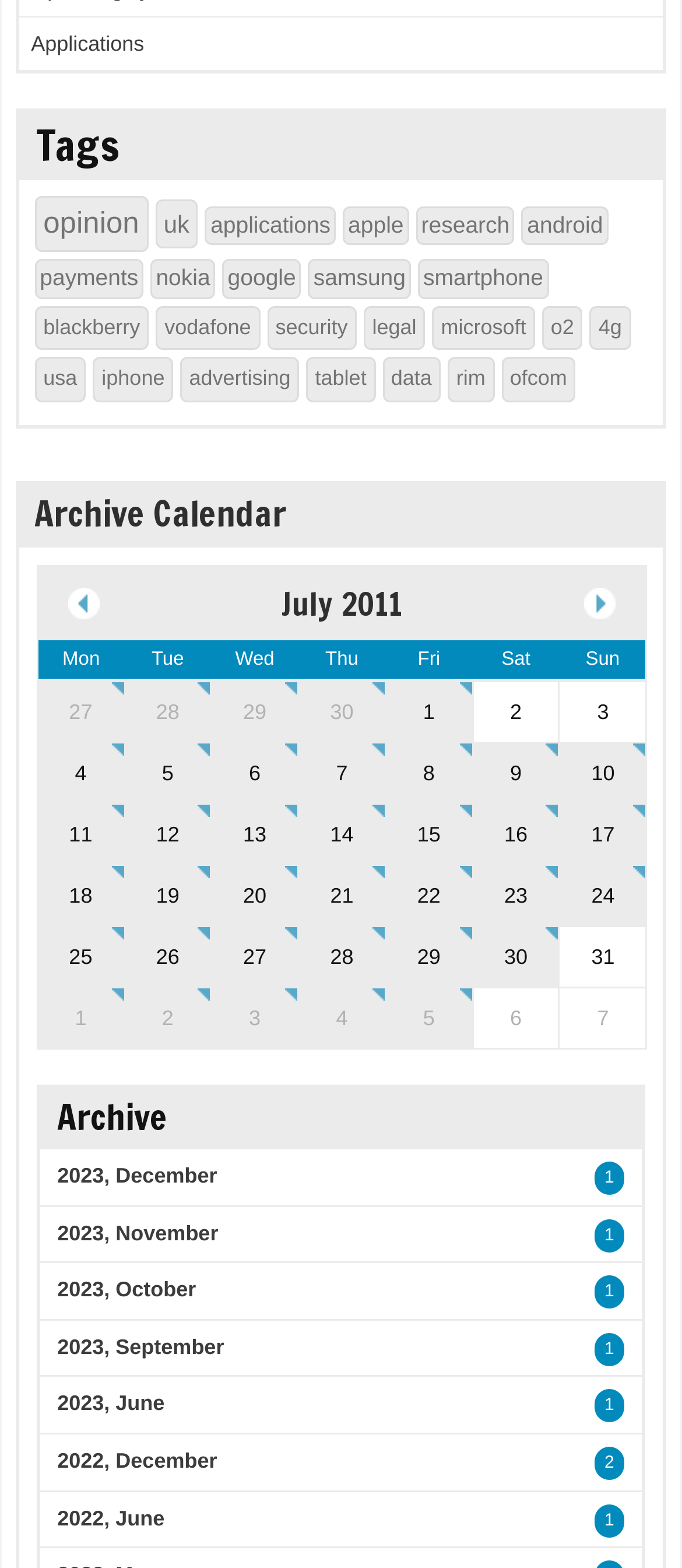Identify the bounding box of the HTML element described as: "Notice of Privacy Practices".

None